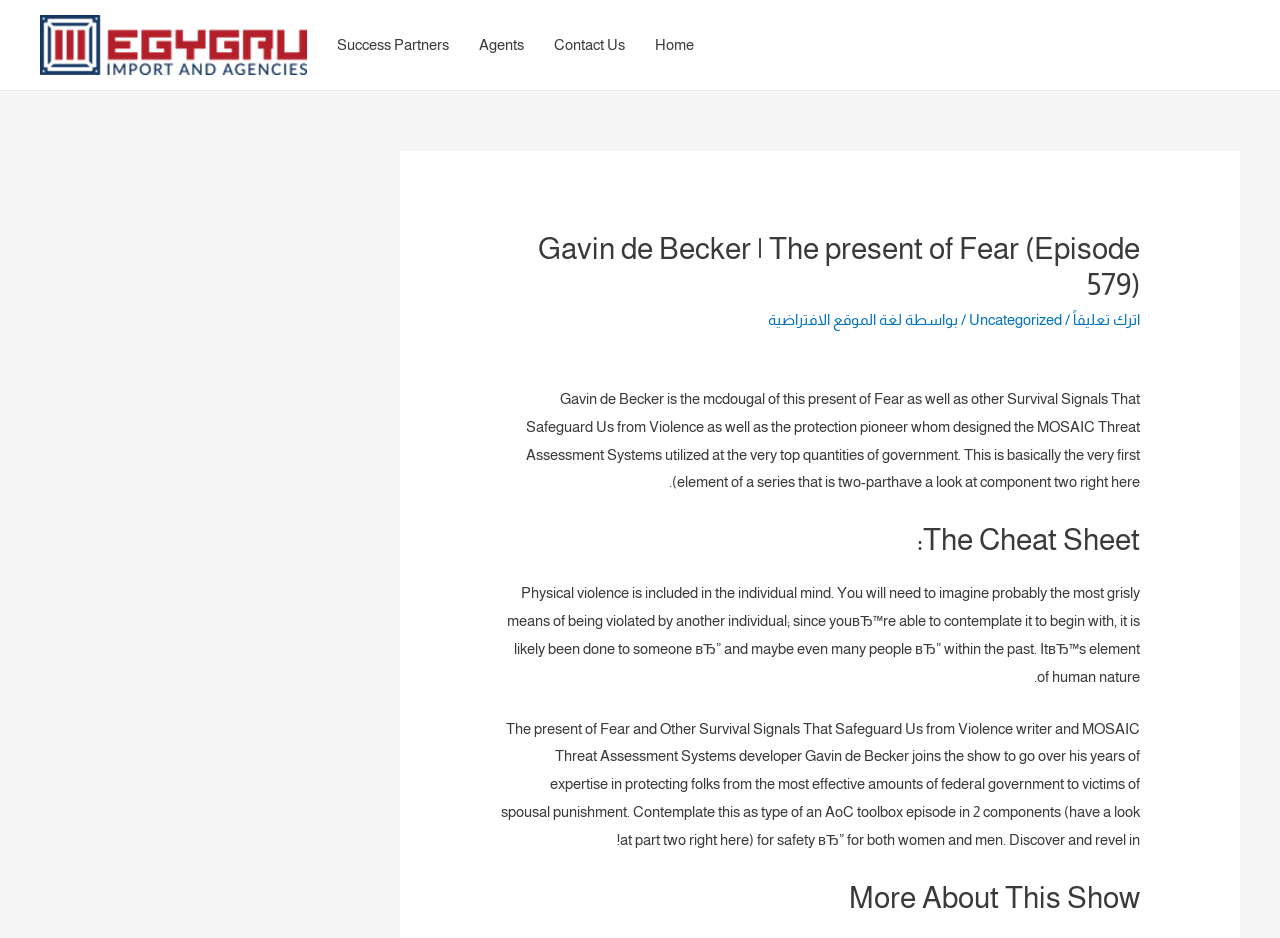Offer an extensive depiction of the webpage and its key elements.

This webpage is about an episode of a podcast or show featuring Gavin de Becker, the author of "The Present of Fear" and other books. At the top left of the page, there is a link to the homepage. To the right of this link, there is a navigation menu with links to "Home", "Contact Us", "Agents", and "Success Partners". 

Below the navigation menu, there is a header section with the title "Gavin de Becker | The present of Fear (Episode 579)" in a large font. On the right side of the header, there are links to leave a comment, categorized under "Uncategorized", and a link to the default language of the website.

The main content of the page is divided into sections. The first section provides a brief introduction to Gavin de Becker, describing him as a protection pioneer who developed the MOSAIC Threat Assessment Systems used by the government. 

Below this introduction, there is a section titled "The Cheat Sheet" with a quote about violence being part of human nature. 

The next section is a summary of the episode, describing Gavin de Becker's expertise in protecting people from violence and his discussion on the show about safety for both women and men. 

Finally, at the bottom of the page, there is a section titled "More About This Show" with no additional text or links.